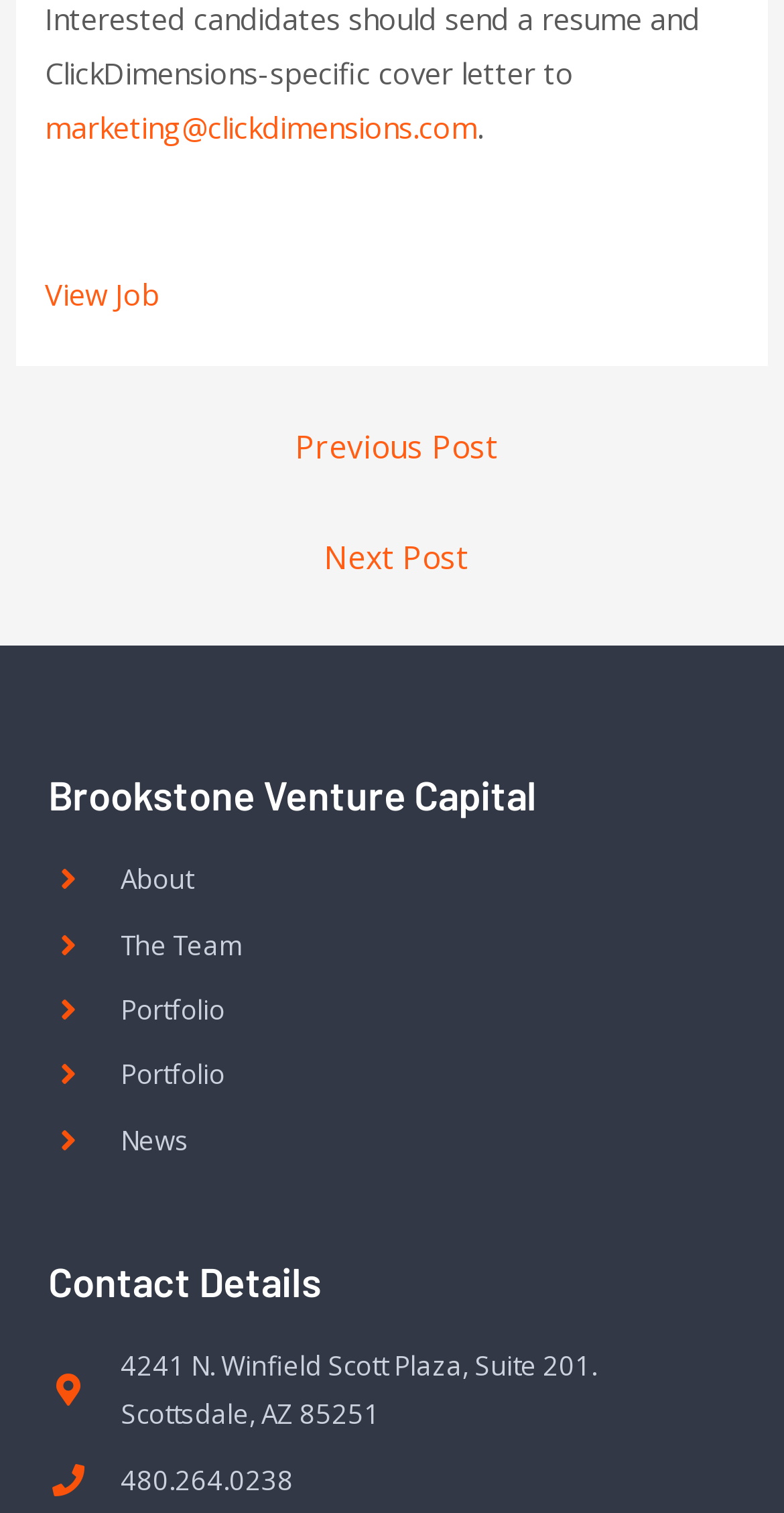Please identify the bounding box coordinates of where to click in order to follow the instruction: "Learn about Brookstone Venture Capital".

[0.062, 0.512, 0.897, 0.538]